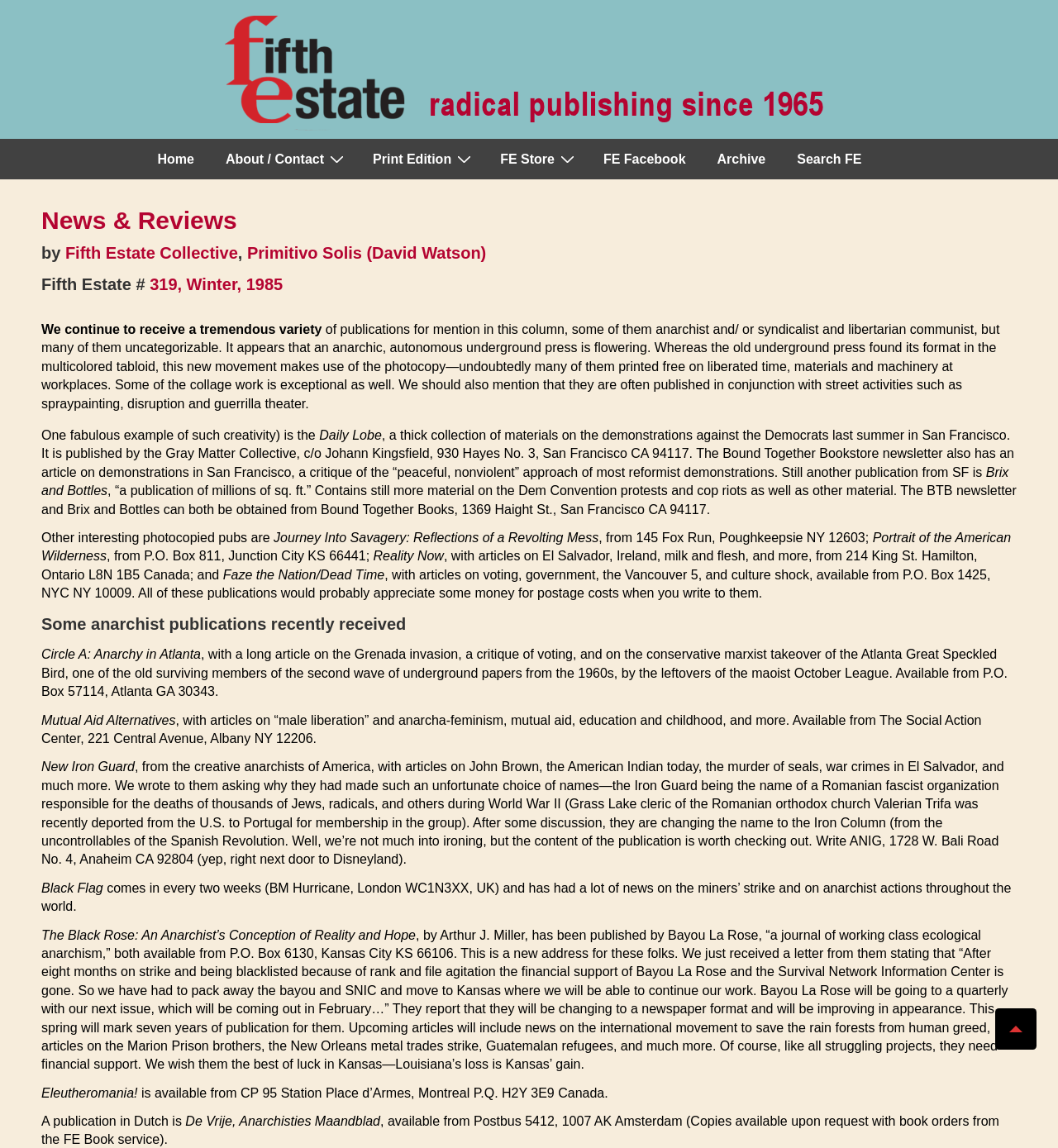Identify the bounding box coordinates for the UI element described as: "FE Facebook".

[0.556, 0.122, 0.662, 0.156]